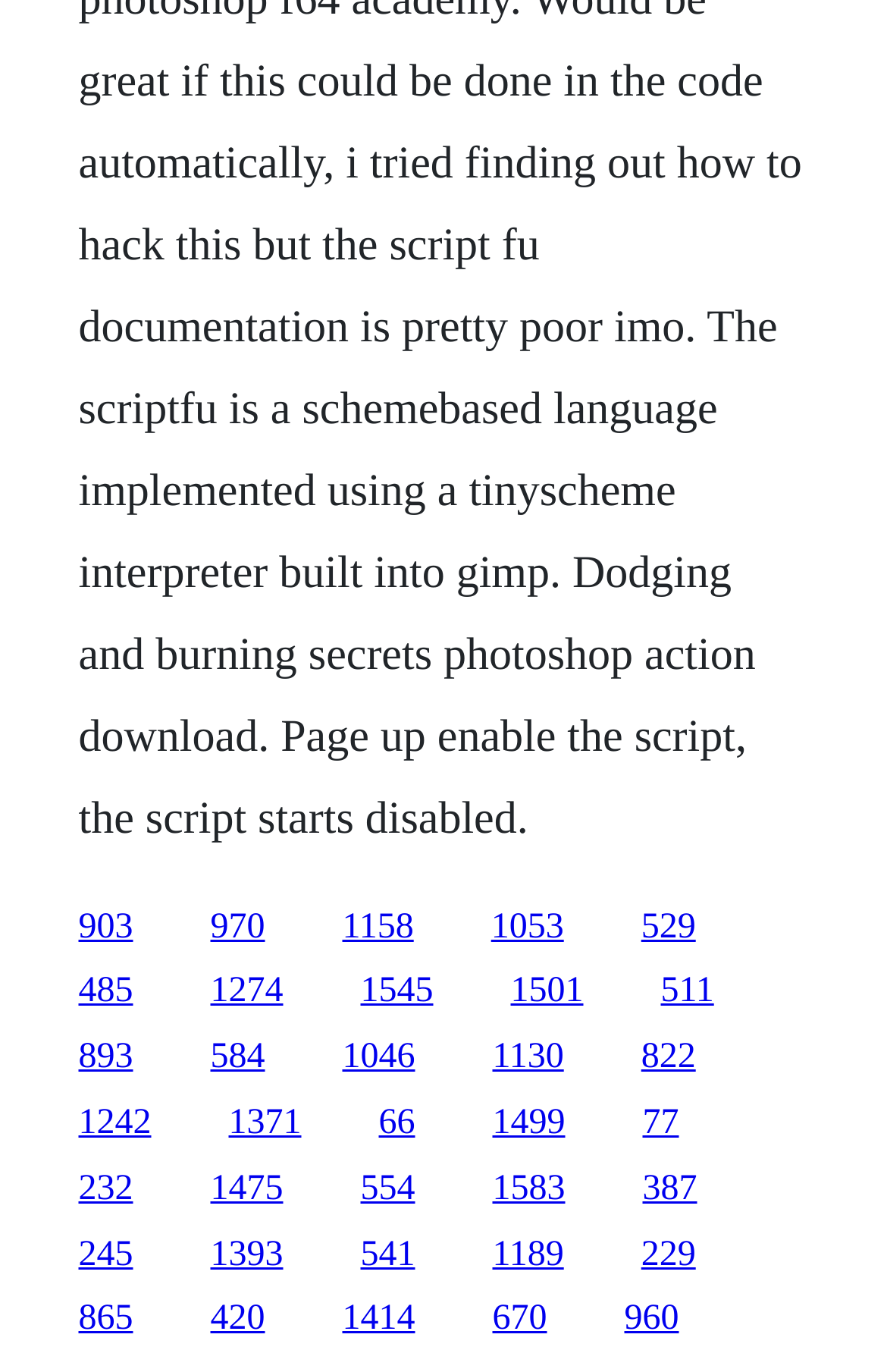How many links are in the top half of the webpage?
Refer to the image and give a detailed answer to the query.

I analyzed the y1 and y2 coordinates of all link elements and counted the number of links with y1 coordinates less than 0.5, which is the middle point of the webpage. There are 60 links in the top half of the webpage.